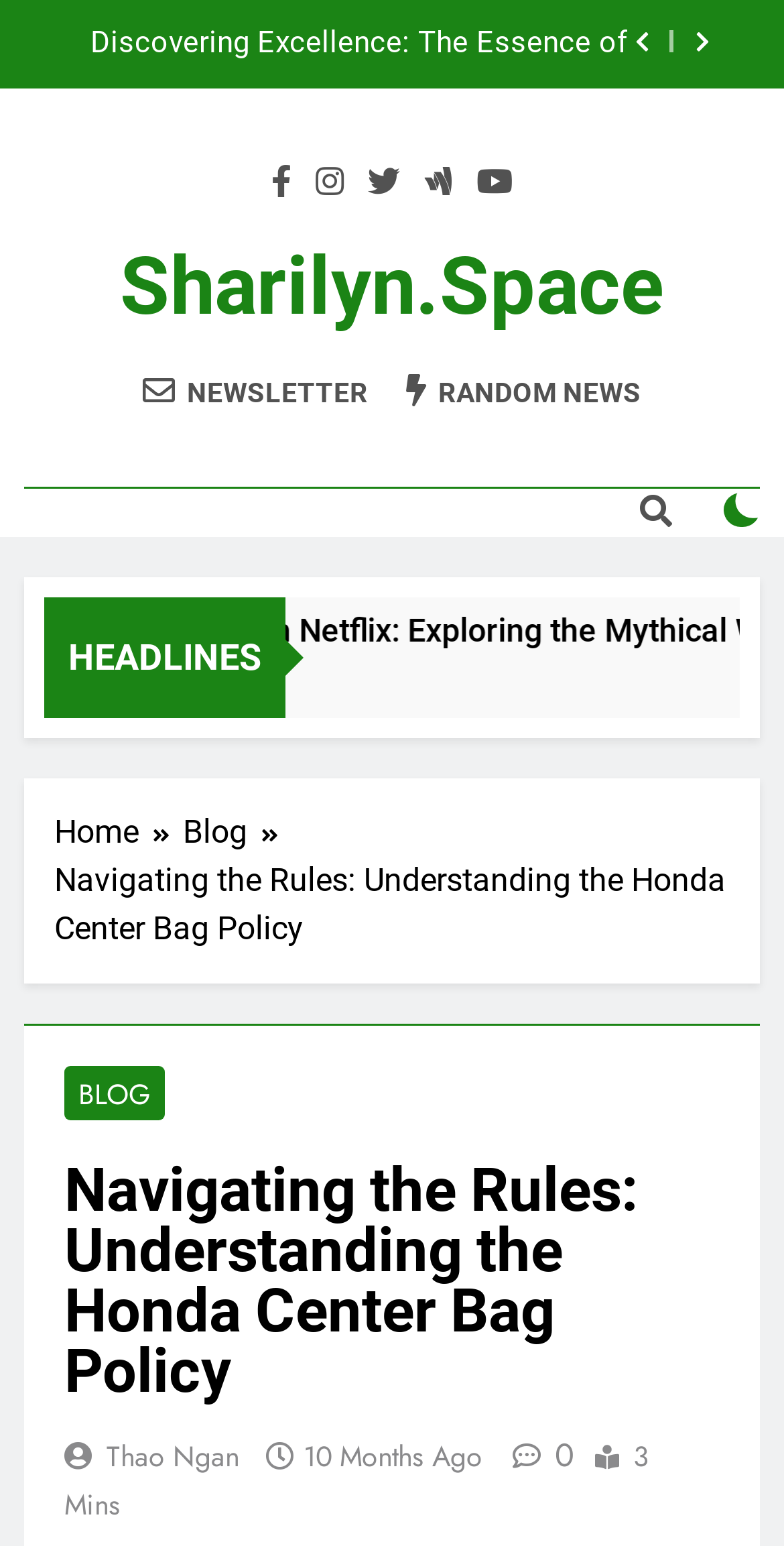Determine the bounding box coordinates for the region that must be clicked to execute the following instruction: "Visit the CWCI website".

None